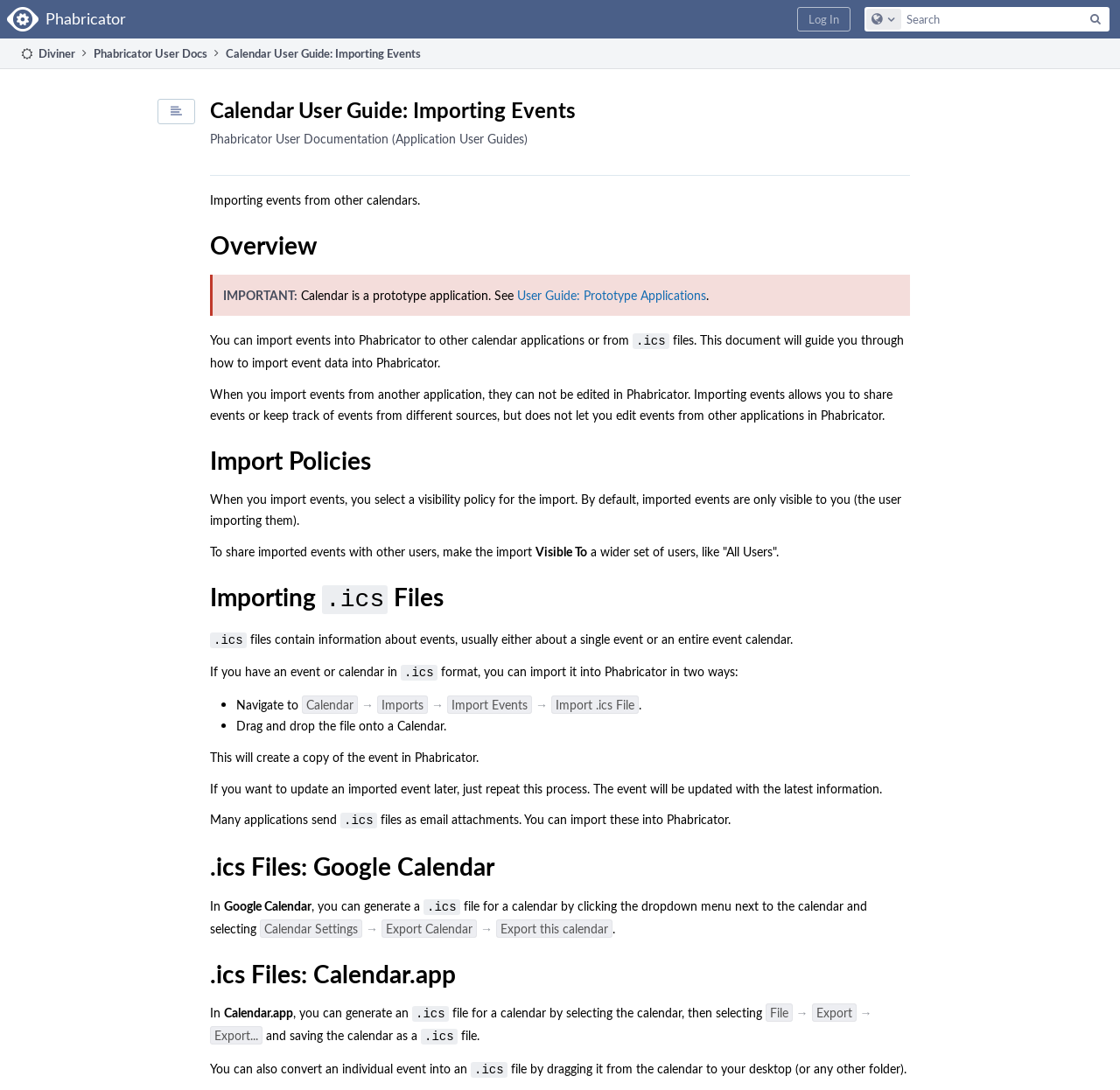Extract the primary header of the webpage and generate its text.

Calendar User Guide: Importing Events
Phabricator User Documentation (Application User Guides)
	